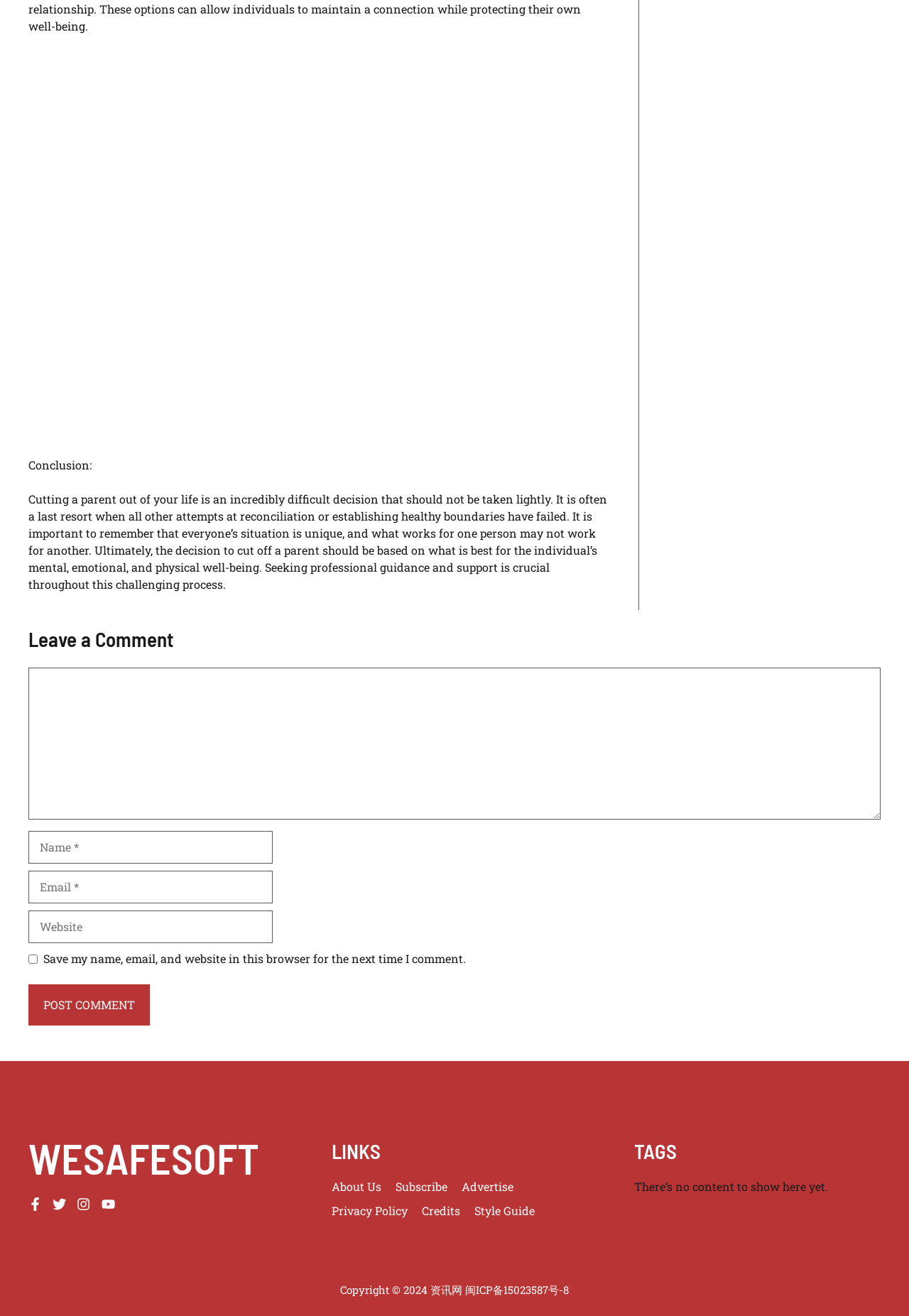Please determine the bounding box coordinates of the element to click on in order to accomplish the following task: "Post a comment". Ensure the coordinates are four float numbers ranging from 0 to 1, i.e., [left, top, right, bottom].

[0.031, 0.748, 0.165, 0.779]